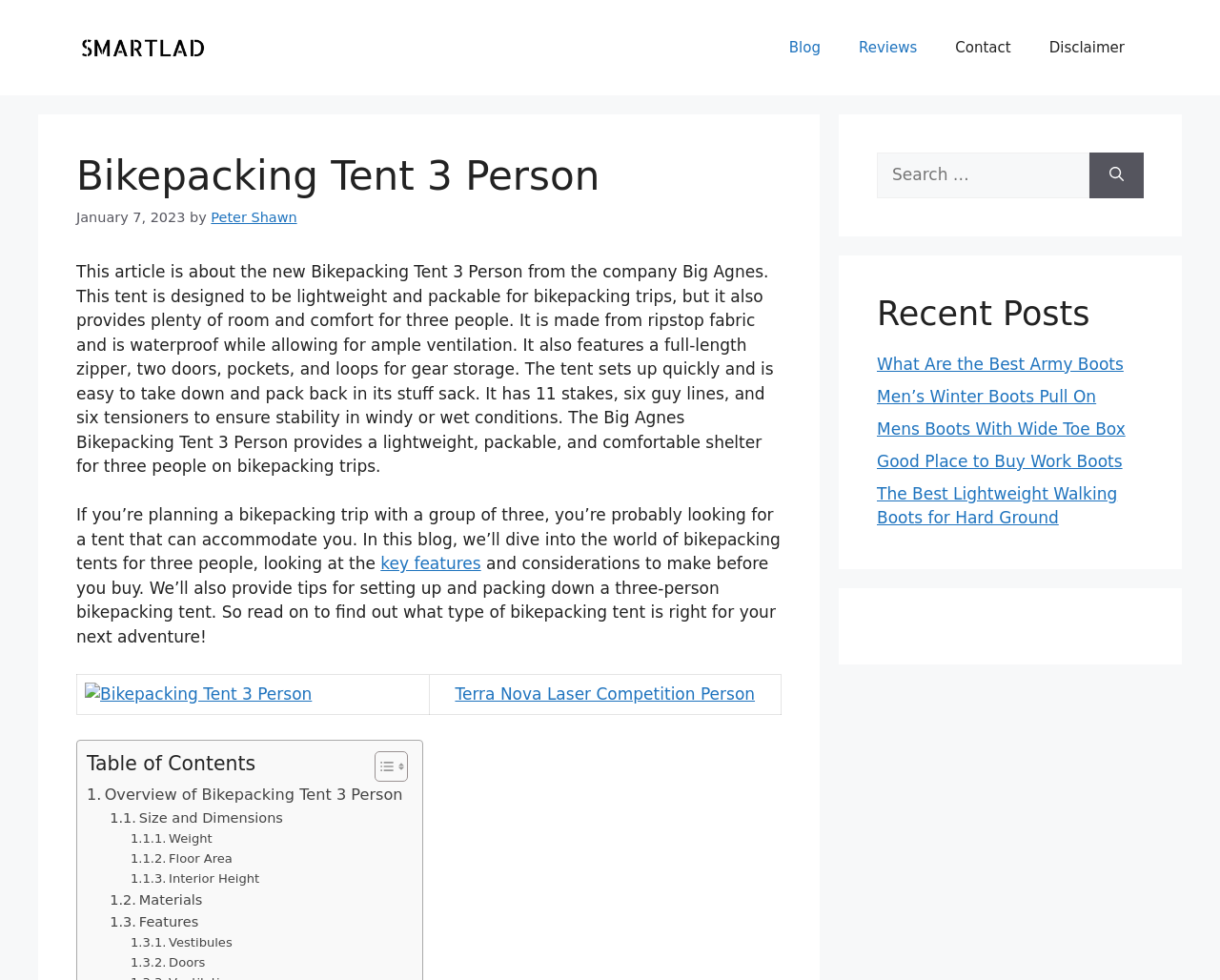Determine the bounding box coordinates of the clickable element to achieve the following action: 'Click on 'Expert Roofing Services in Winnipeg''. Provide the coordinates as four float values between 0 and 1, formatted as [left, top, right, bottom].

None